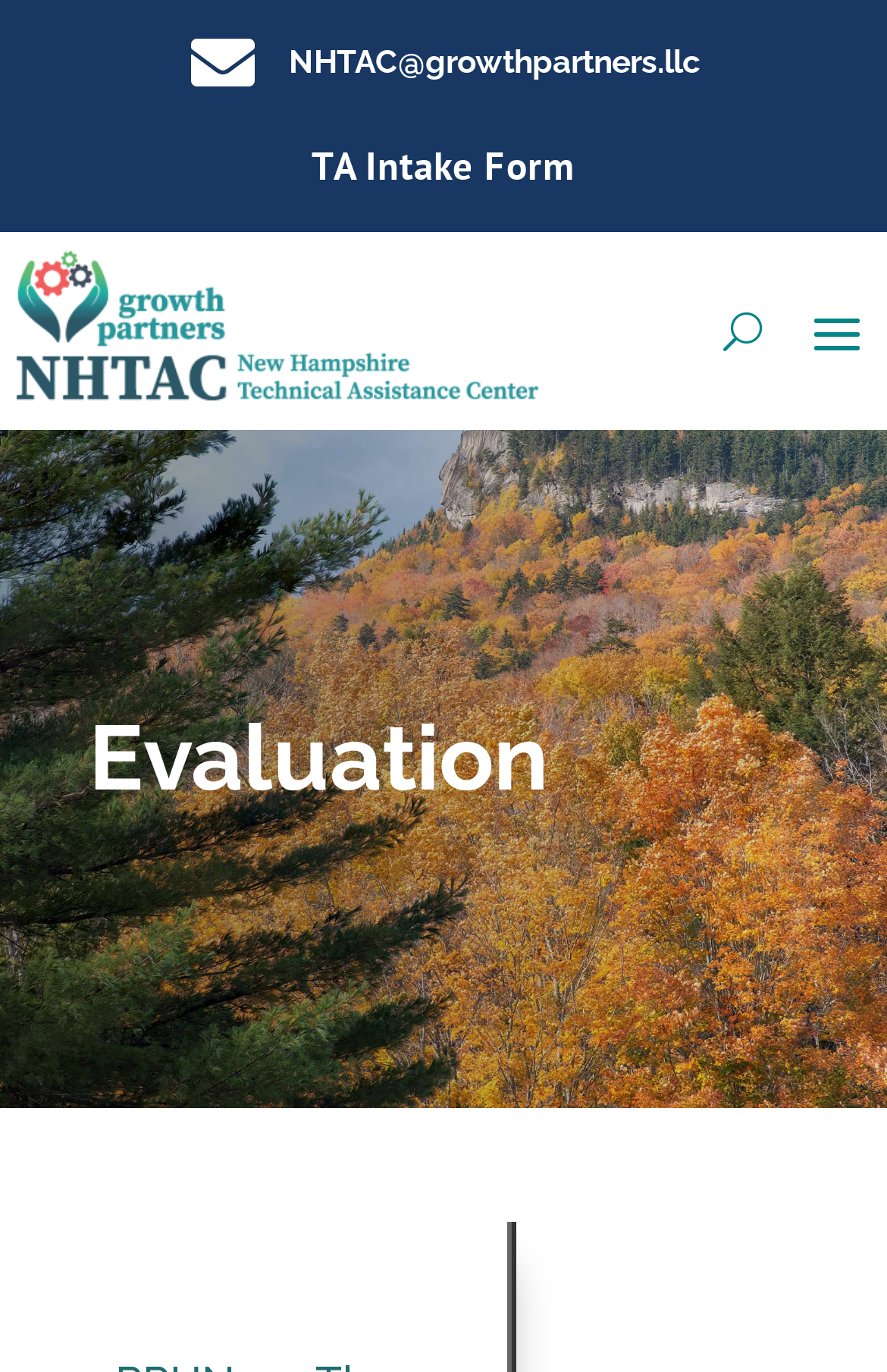Construct a thorough caption encompassing all aspects of the webpage.

The webpage is about the New Hampshire Technical Assistance Center (NHTAC) and its role in supporting communities to achieve health and independence across New Hampshire. 

At the top-left of the page, there is a layout table that spans about two-thirds of the page width. Within this table, there is a static text element displaying a icon (represented by '\uf0e0') and a heading element showing the email address 'NHTAC@growthpartners.llc'. 

Below the layout table, there is a static text element displaying 'TA Intake Form'. 

To the left of the 'TA Intake Form' text, there is a link that spans about three-quarters of the page width. 

On the top-right of the page, there is a button labeled 'U'. 

Further down the page, there is a prominent heading element displaying 'Evaluation', which occupies about four-fifths of the page width.